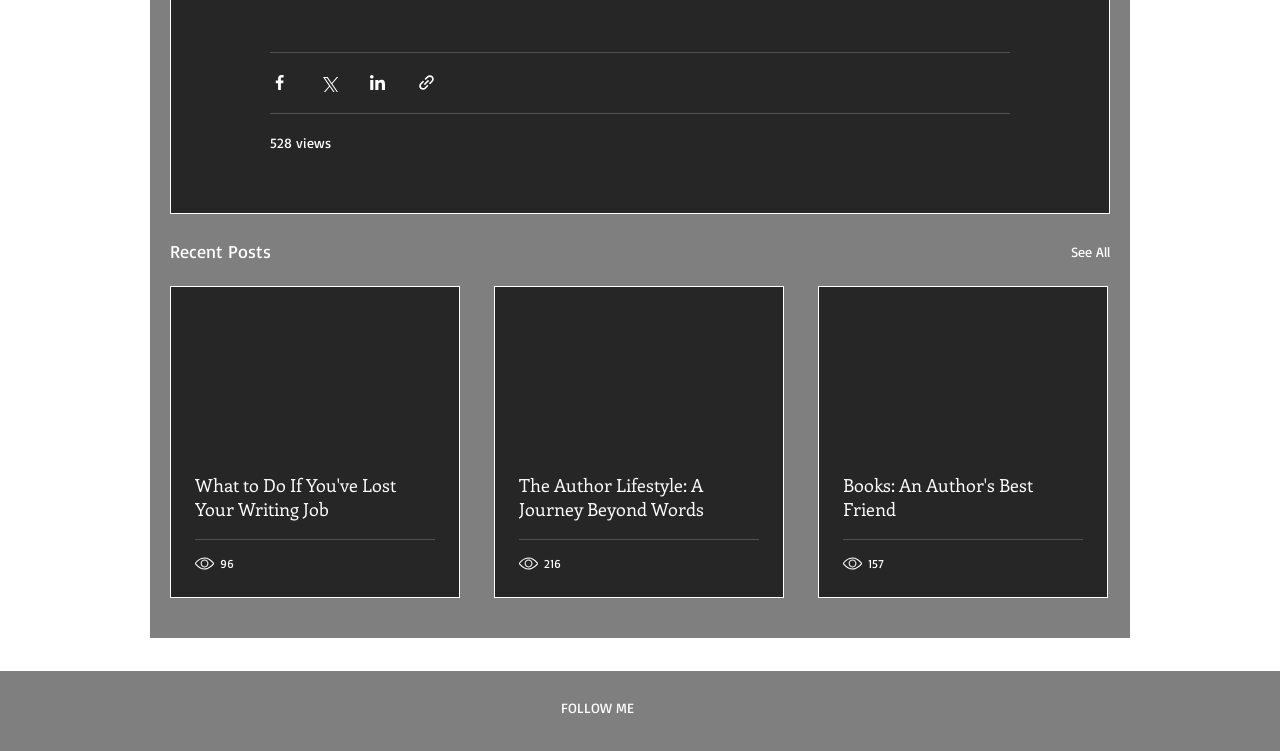Locate the bounding box coordinates of the area to click to fulfill this instruction: "Read the article 'What to Do If You've Lost Your Writing Job'". The bounding box should be presented as four float numbers between 0 and 1, in the order [left, top, right, bottom].

[0.152, 0.63, 0.34, 0.694]